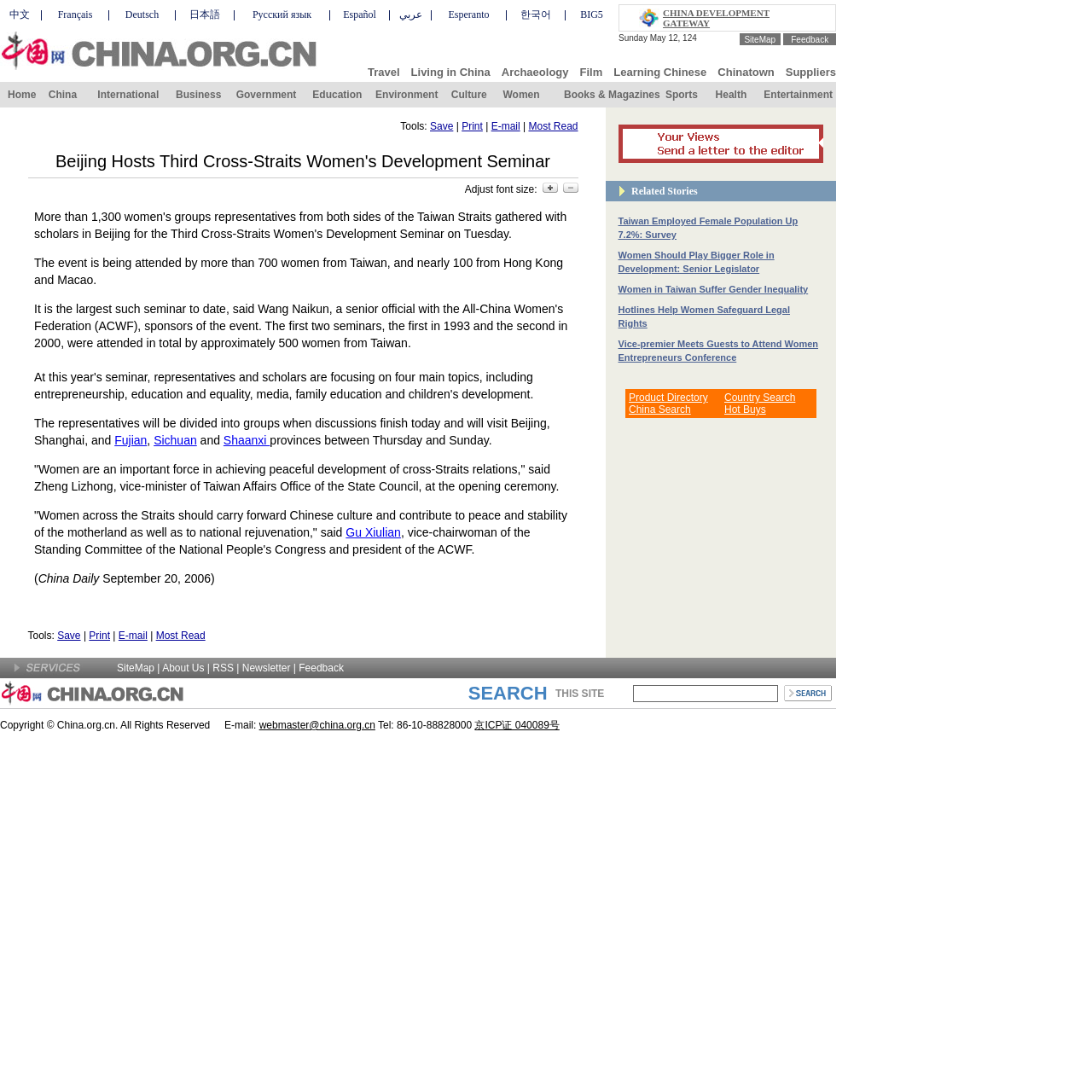How many rows are in the layout table at the top of the webpage?
Answer with a single word or phrase by referring to the visual content.

1